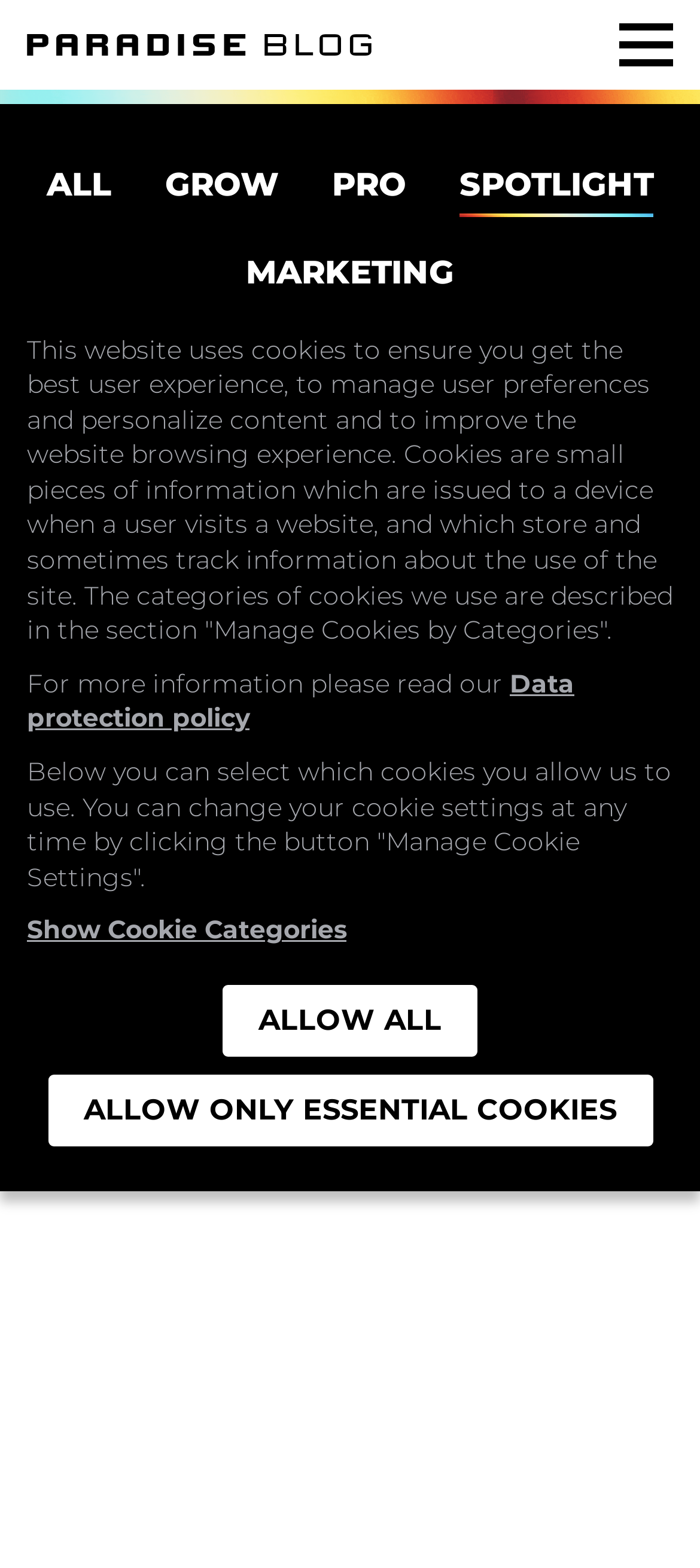Can you identify the bounding box coordinates of the clickable region needed to carry out this instruction: 'Click the Search button'? The coordinates should be four float numbers within the range of 0 to 1, stated as [left, top, right, bottom].

[0.79, 0.272, 0.923, 0.332]